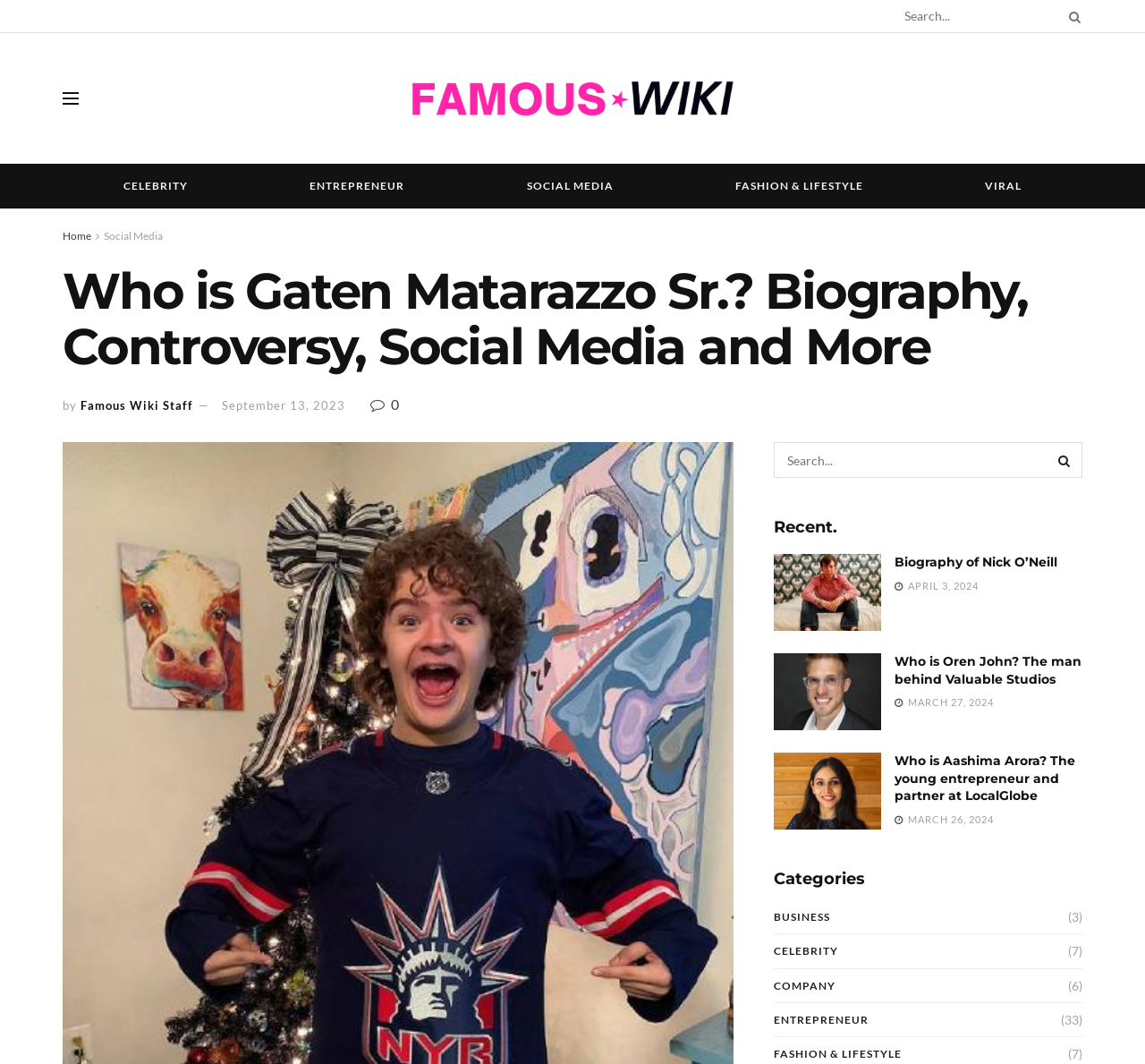Offer a thorough description of the webpage.

This webpage is about Gaten Matarazzo Sr., an actor known for his role as Dustin Henderson in Stranger Things. At the top, there is a search bar with a search button next to it. Below the search bar, there are several links to different categories, including CELEBRITY, ENTREPRENEUR, SOCIAL MEDIA, FASHION & LIFESTYLE, and VIRAL. 

On the left side, there are links to Home and Social Media. The main title of the webpage, "Who is Gaten Matarazzo Sr.? Biography, Controversy, Social Media and More", is displayed prominently. Below the title, there is a byline with the author's name, Famous Wiki Staff, and the date of publication, September 13, 2023. 

The webpage features a list of recent biographies, including Nick O'Neill, Oren John, and Aashima Arora. Each biography has a heading, a brief description, and an image. The biographies are arranged in a vertical list, with the most recent ones at the top. 

On the right side, there is a list of categories, including BUSINESS, CELEBRITY, COMPANY, ENTREPRENEUR, and others. Each category has a number in parentheses, indicating the number of biographies in that category.